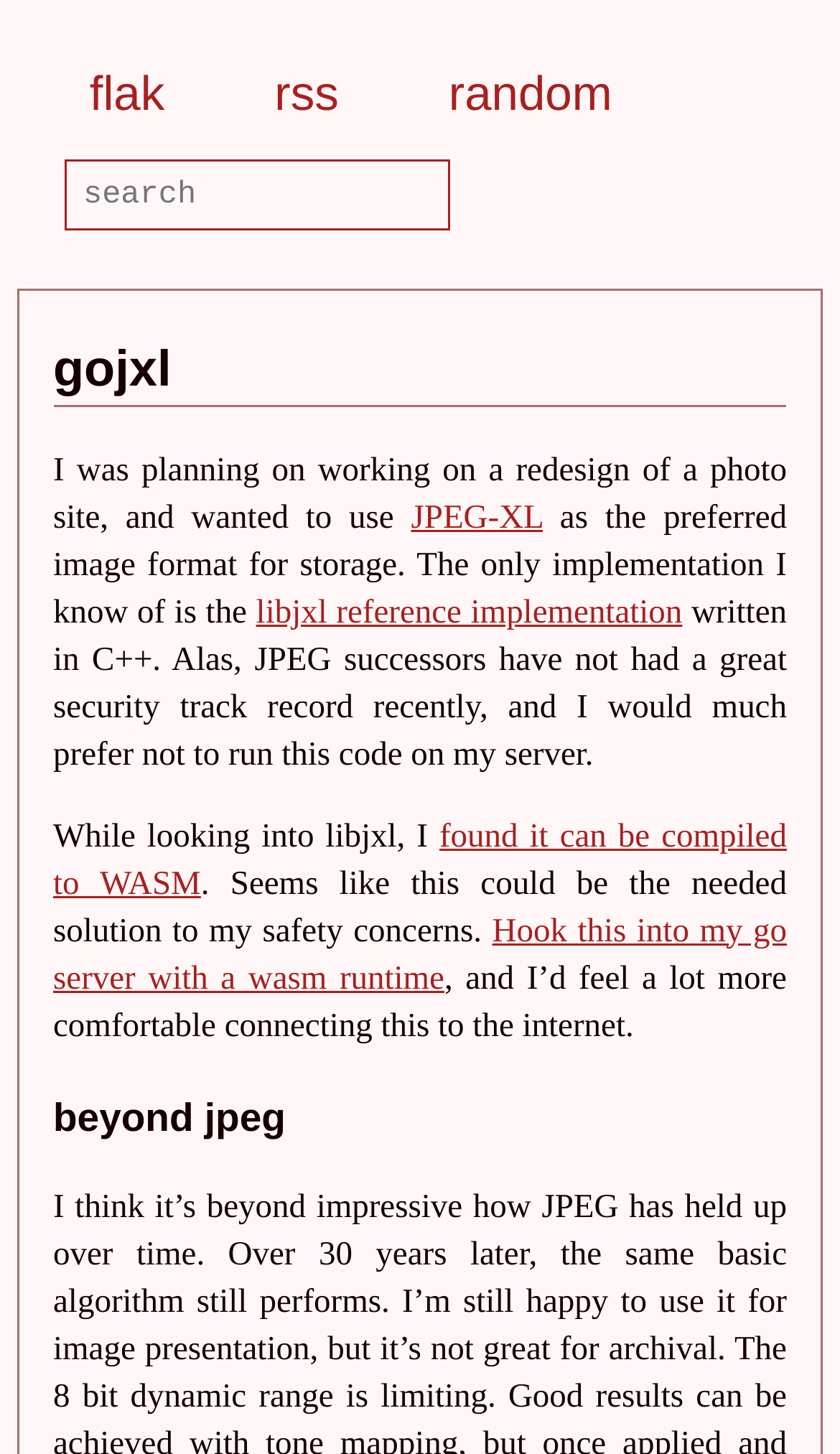What is the concern about running libjxl on the server?
Please provide a single word or phrase as your answer based on the screenshot.

Security